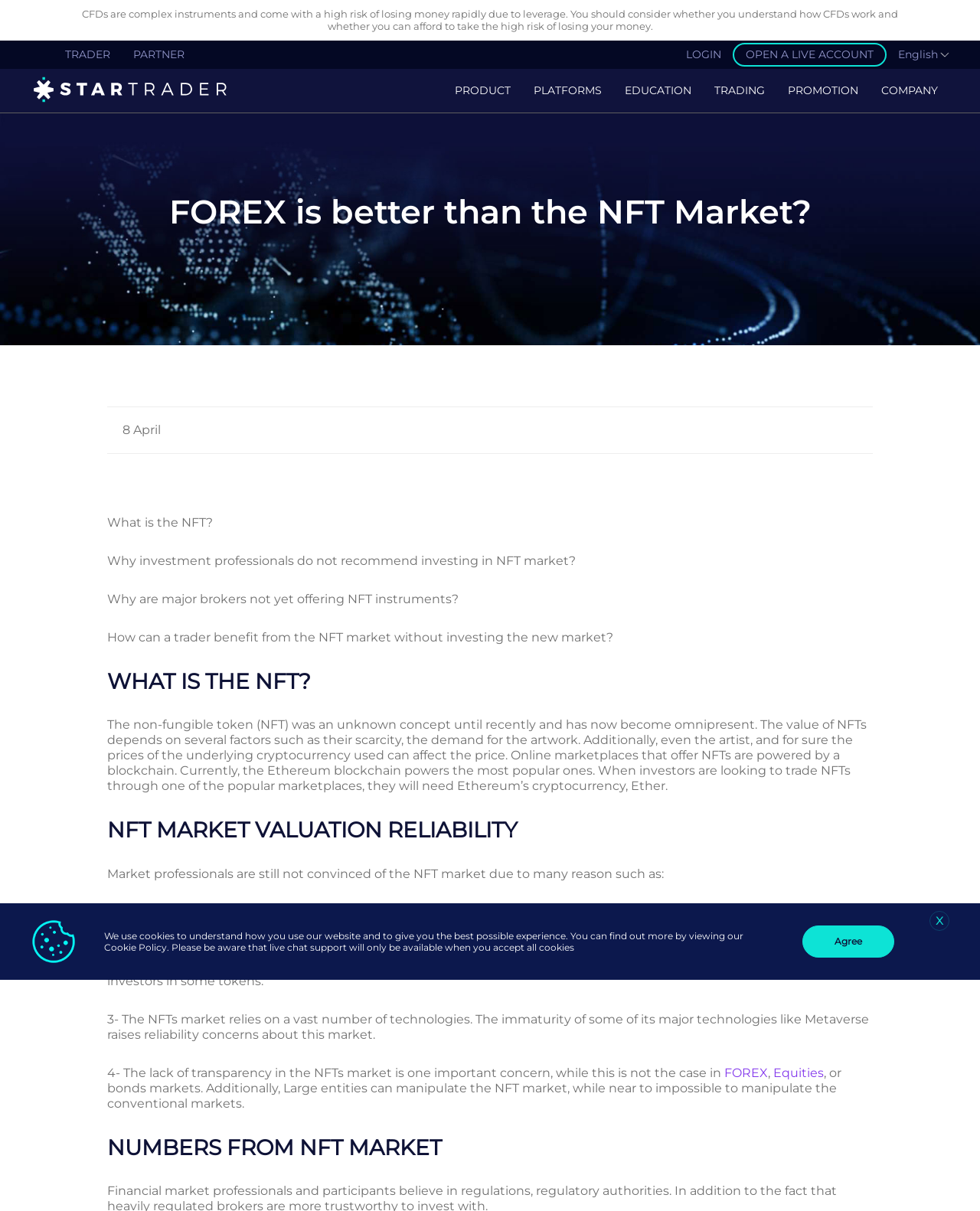Locate the bounding box of the UI element with the following description: "Open a live account".

[0.748, 0.035, 0.905, 0.055]